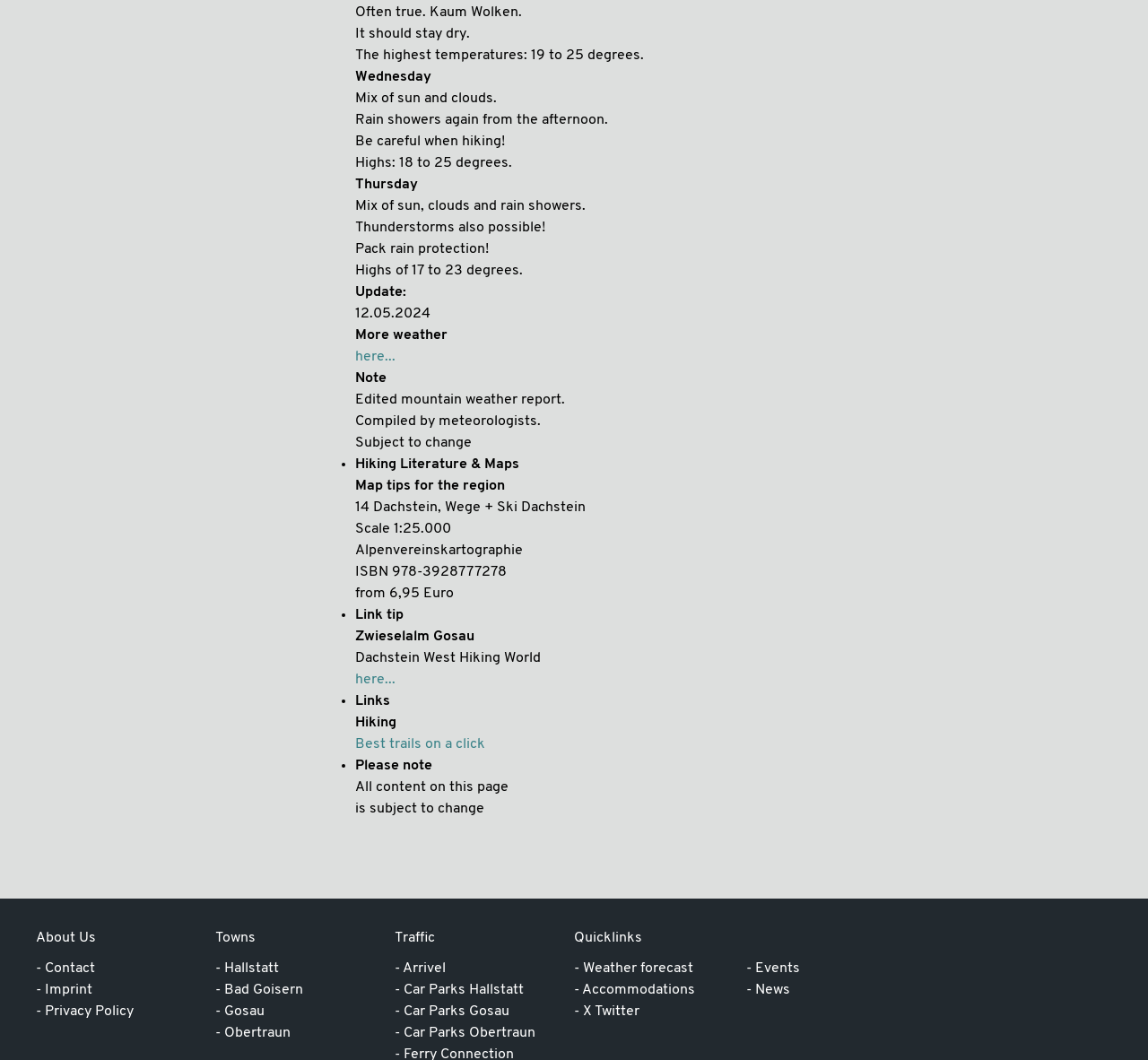Calculate the bounding box coordinates of the UI element given the description: "Amazon Container Services".

None